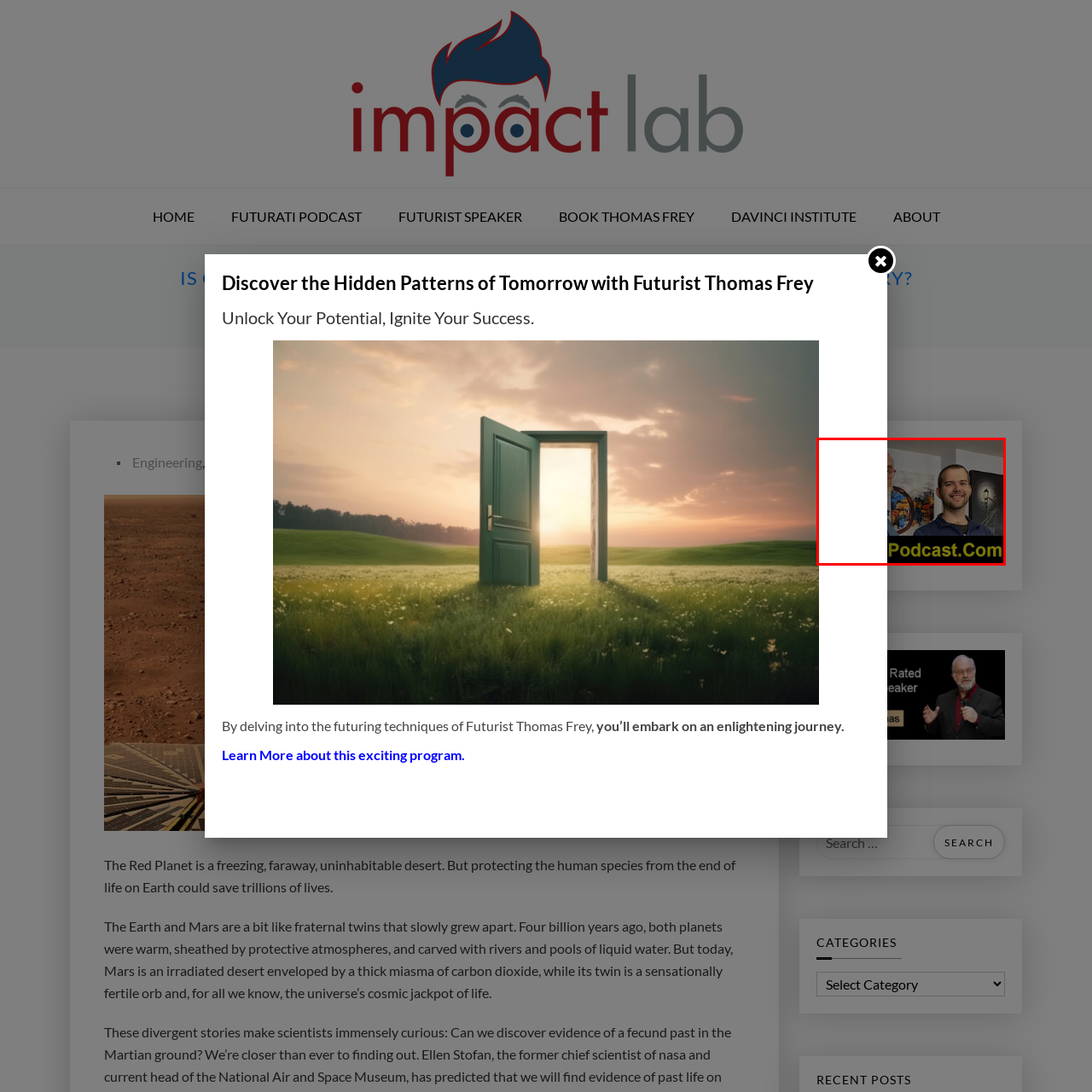Observe the image inside the red bounding box and respond to the question with a single word or phrase:
What is the man's profession?

Futurist and speaker